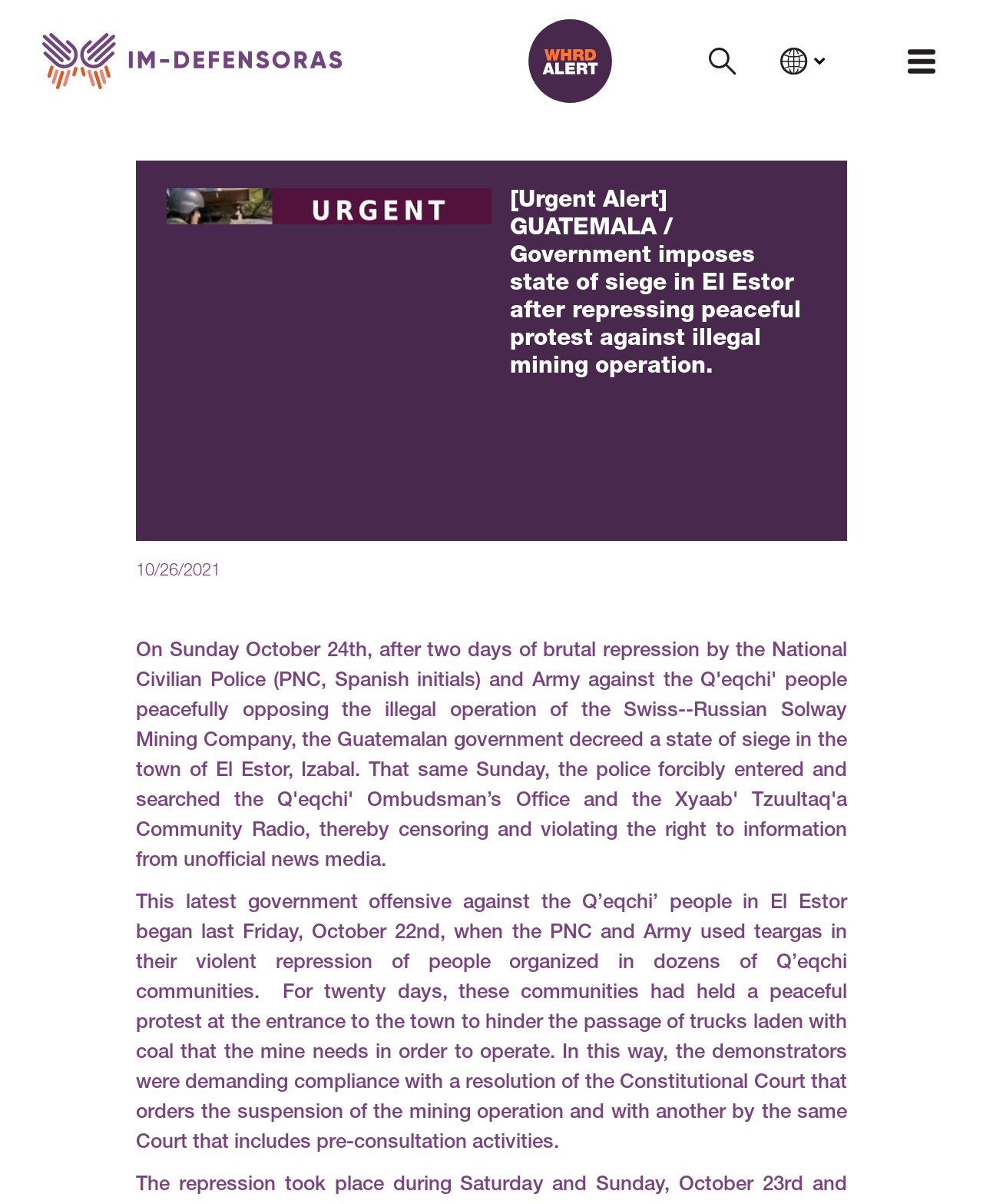Your task is to find and give the main heading text of the webpage.

[Urgent Alert] GUATEMALA / Government imposes state of siege in El Estor after repressing peaceful protest against illegal mining operation.